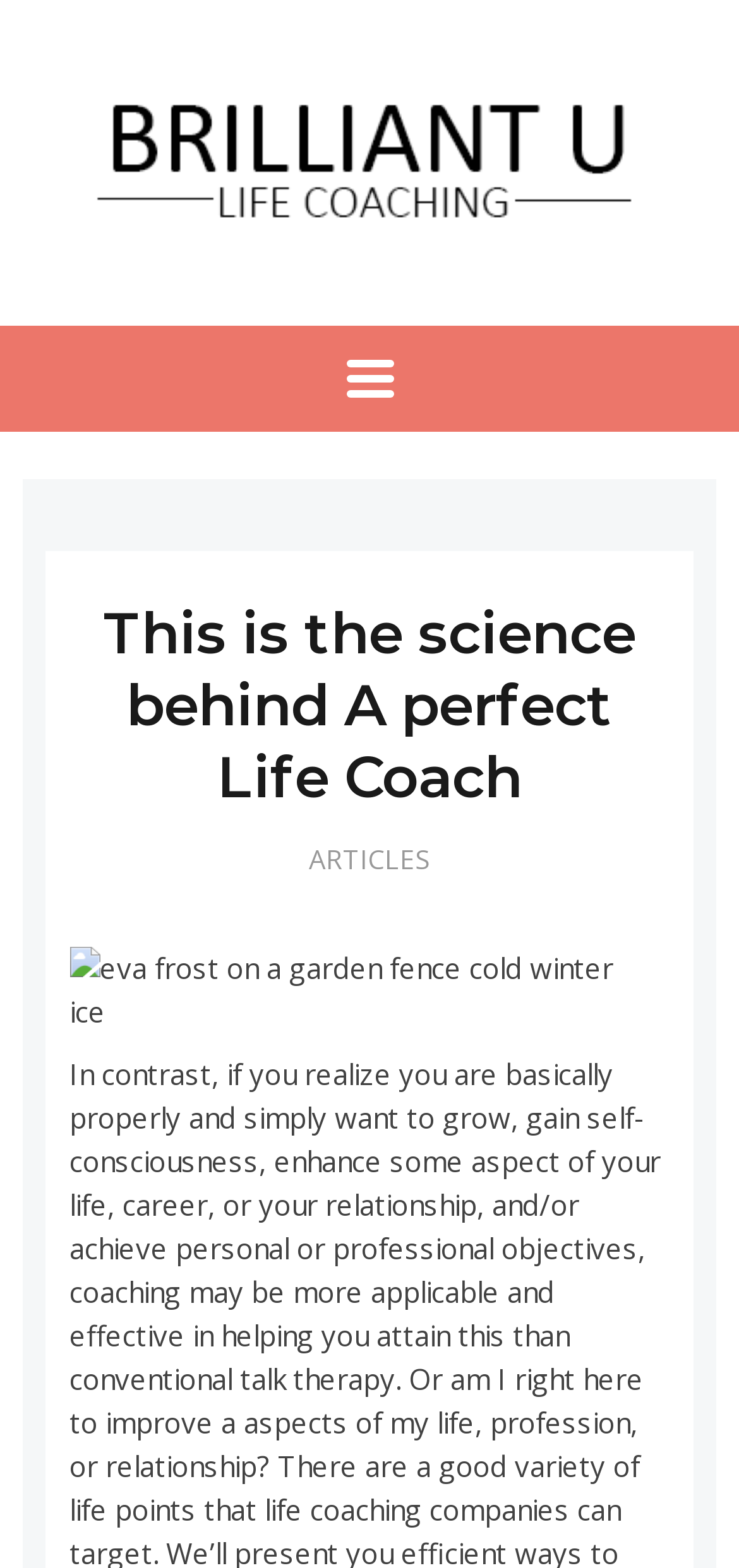What is the name of the life coach?
Using the image, provide a detailed and thorough answer to the question.

The name of the life coach can be found in the link and image elements at the top of the webpage, which both contain the text 'Brilliant U Life Coach'.